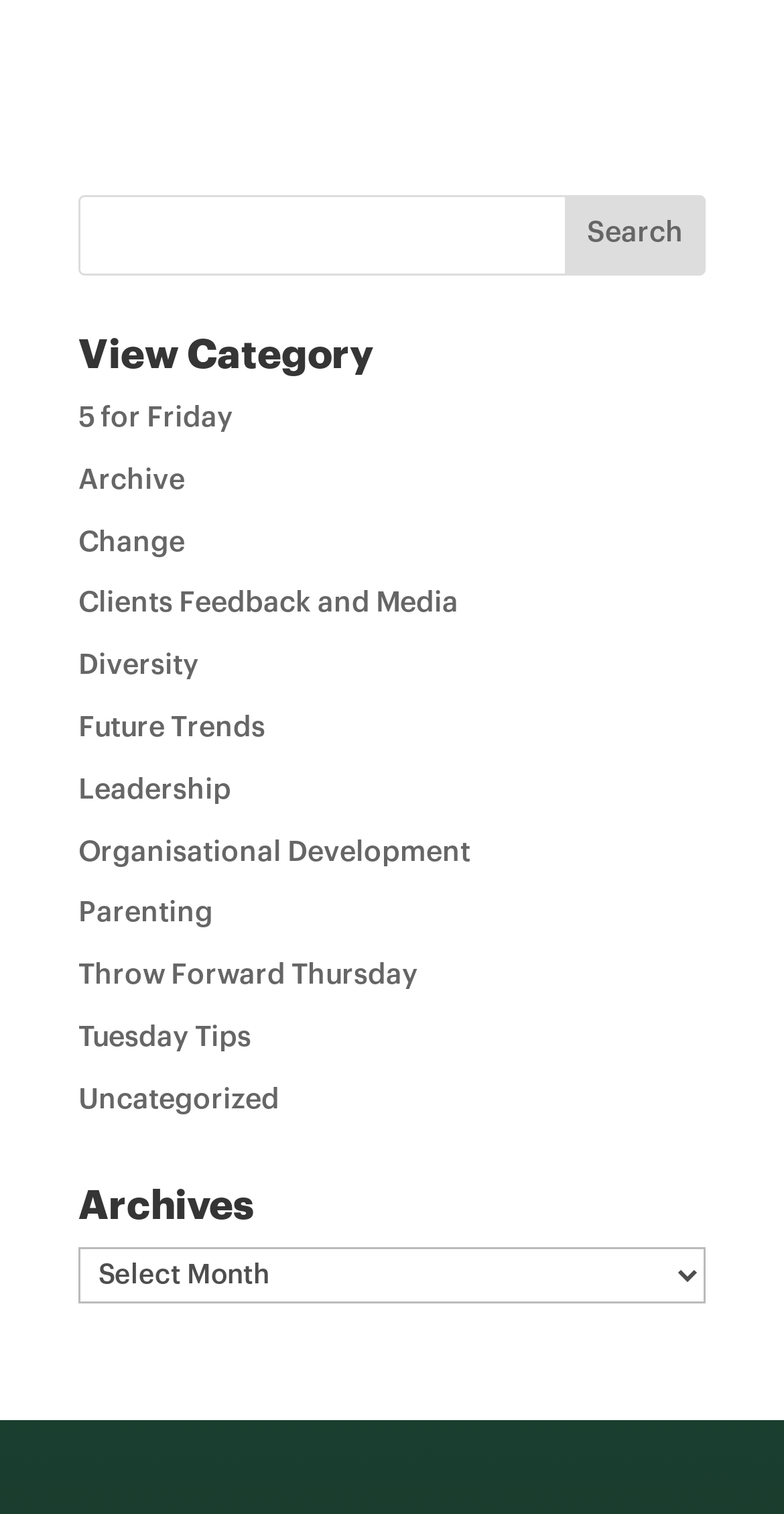Please specify the bounding box coordinates of the element that should be clicked to execute the given instruction: 'search for something'. Ensure the coordinates are four float numbers between 0 and 1, expressed as [left, top, right, bottom].

[0.1, 0.129, 0.9, 0.182]